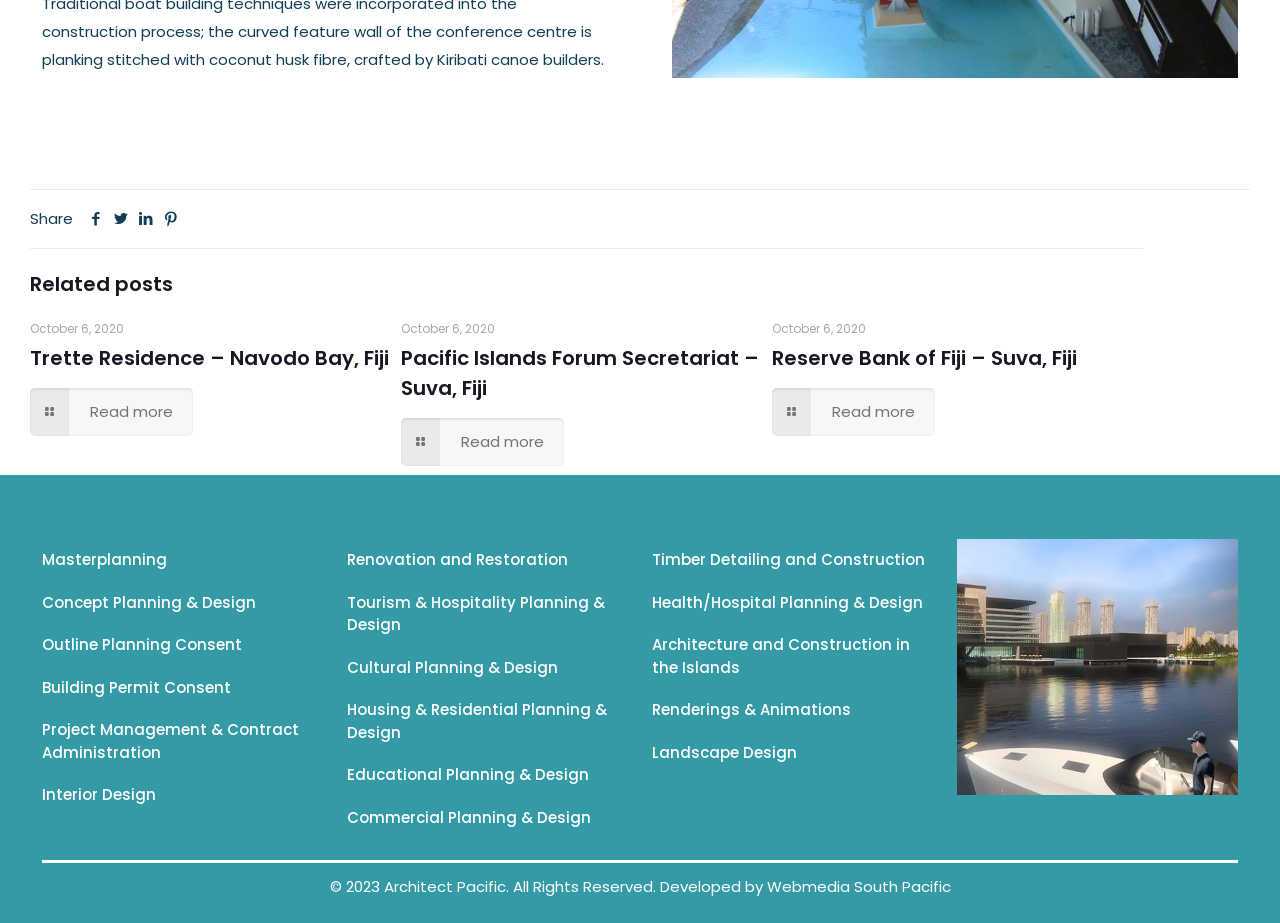Provide the bounding box coordinates of the area you need to click to execute the following instruction: "Read more about Trette Residence – Navodo Bay, Fiji".

[0.023, 0.42, 0.151, 0.472]